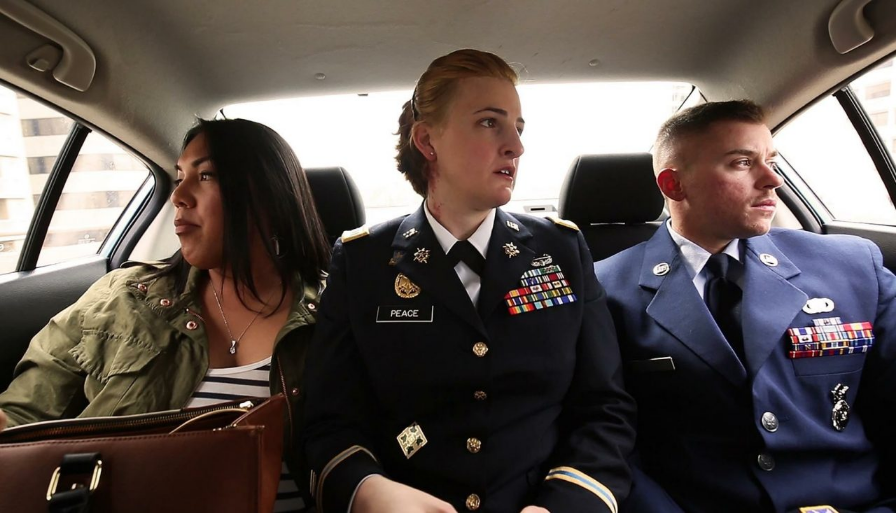Describe every detail you can see in the image.

The image features three individuals seated in the back of a car, each reflecting diverse backgrounds and experiences. On the left, a woman with long hair and an olive green jacket gazes thoughtfully out the window. In the center, a military officer dressed in a formal uniform adorned with medals, displaying the name "PEACE," appears contemplative, suggesting a deep sense of duty and responsibility. On the right, a man in a navy blue military uniform sits upright, looking straight ahead, adding to the somber yet proud atmosphere of the scene. The car interior and cityscape outside the window create a backdrop that underscores the significance of their journey and the weight of their shared experiences.